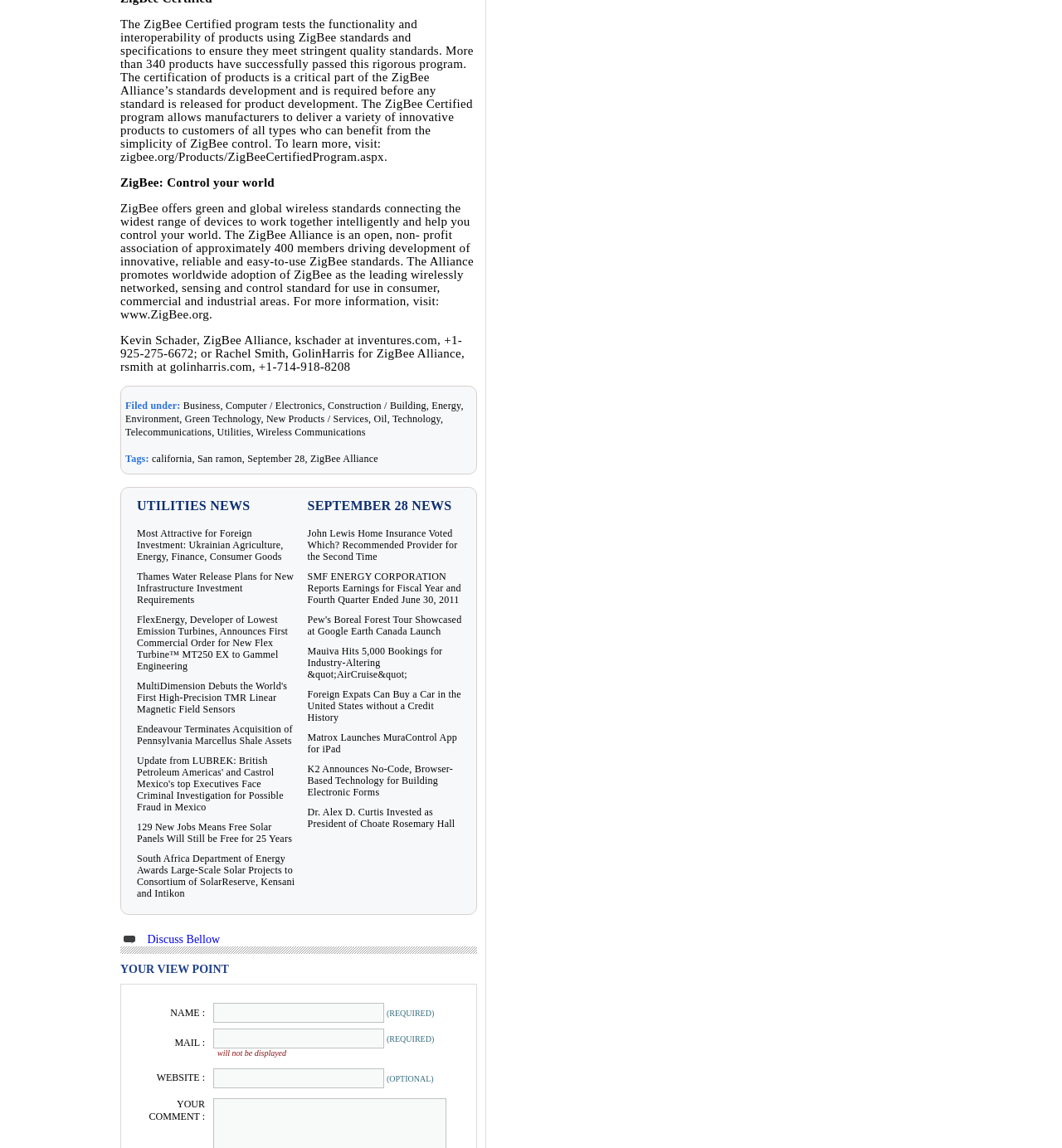Indicate the bounding box coordinates of the clickable region to achieve the following instruction: "Click on 'Discuss Bellow'."

[0.113, 0.808, 0.207, 0.824]